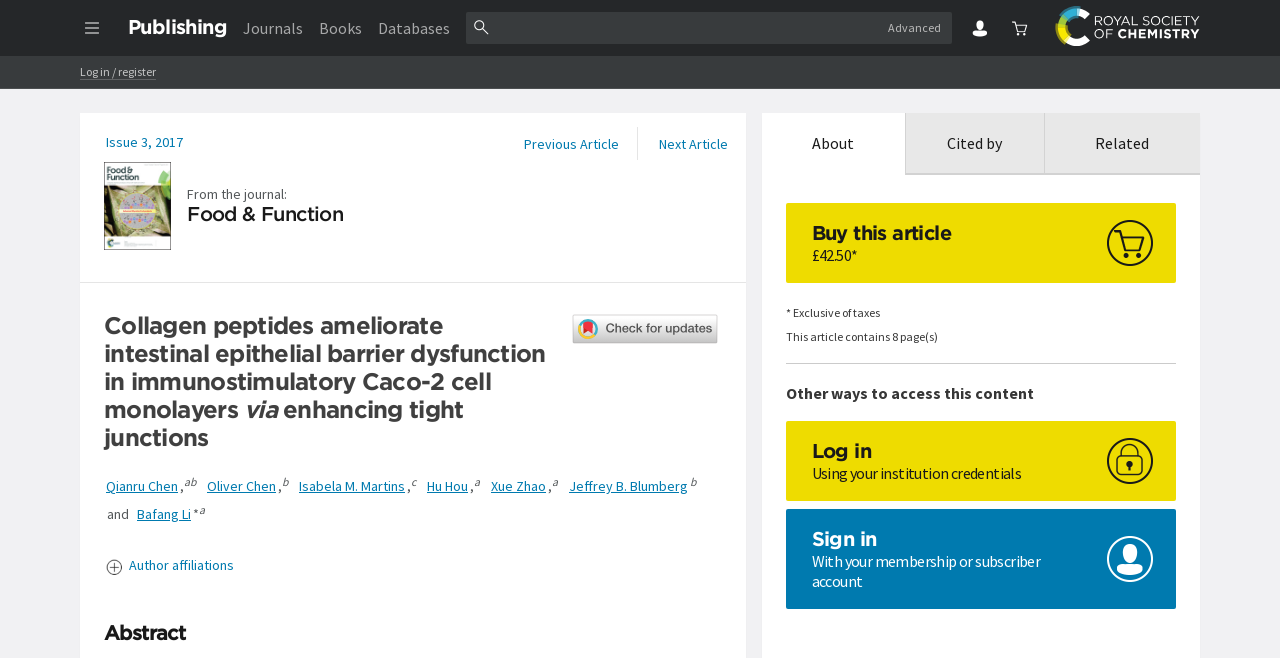Provide your answer in a single word or phrase: 
What is the price of buying this article?

£42.50